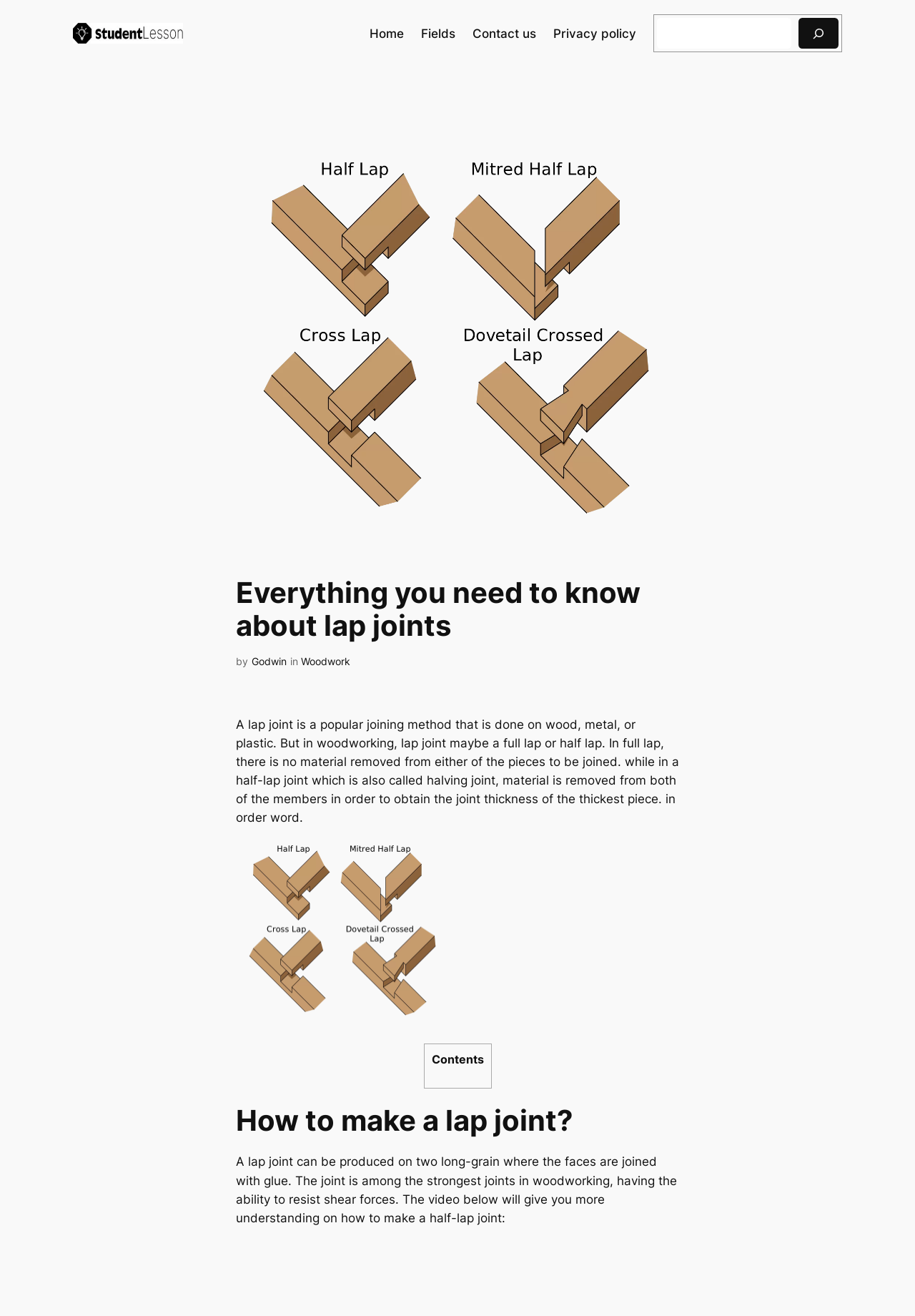What is the difference between a full lap and a half lap?
Deliver a detailed and extensive answer to the question.

According to the webpage, in a full lap, there is no material removed from either of the pieces to be joined, whereas in a half-lap joint, material is removed from both of the members in order to obtain the joint thickness of the thickest piece.